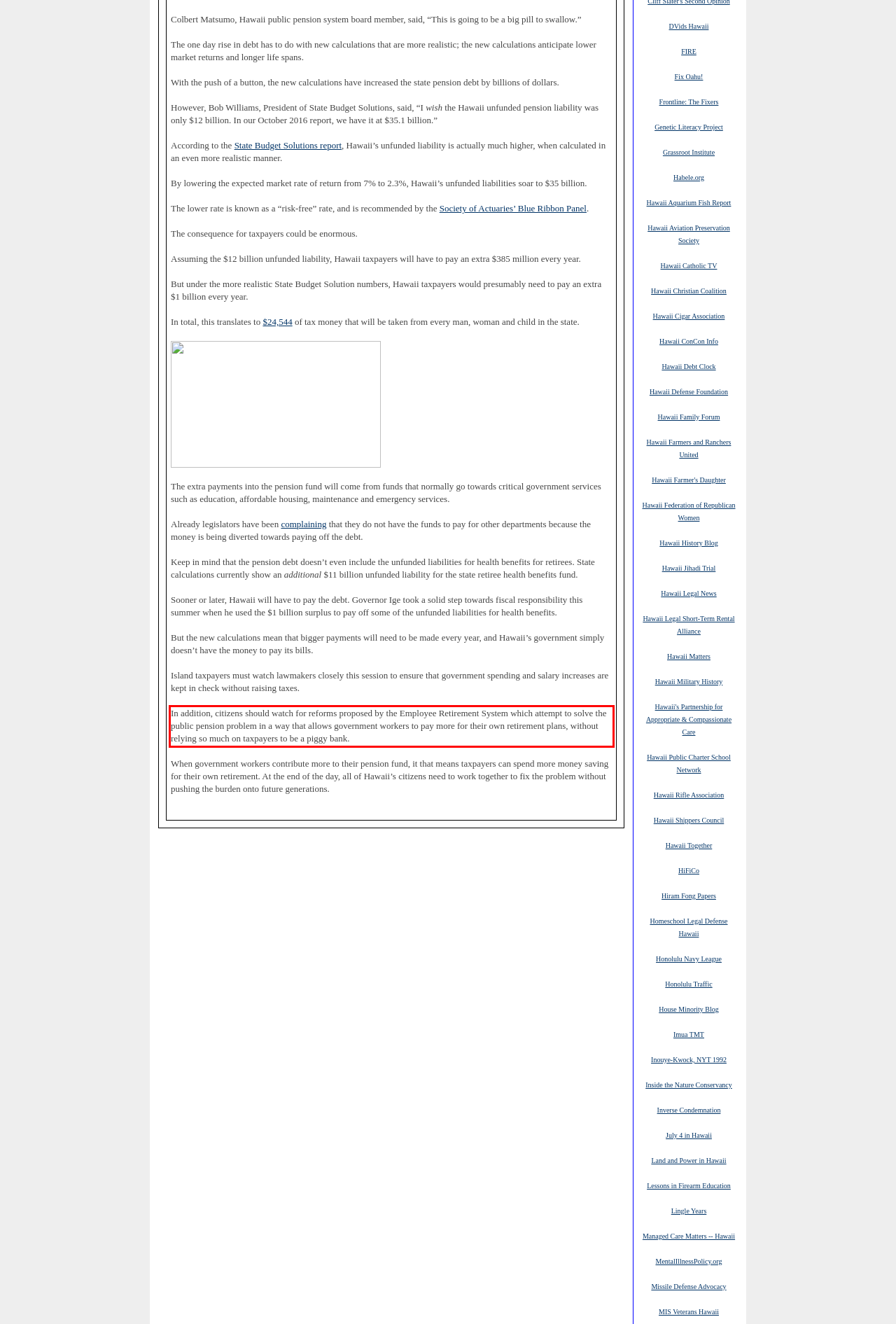Analyze the webpage screenshot and use OCR to recognize the text content in the red bounding box.

In addition, citizens should watch for reforms proposed by the Employee Retirement System which attempt to solve the public pension problem in a way that allows government workers to pay more for their own retirement plans, without relying so much on taxpayers to be a piggy bank.